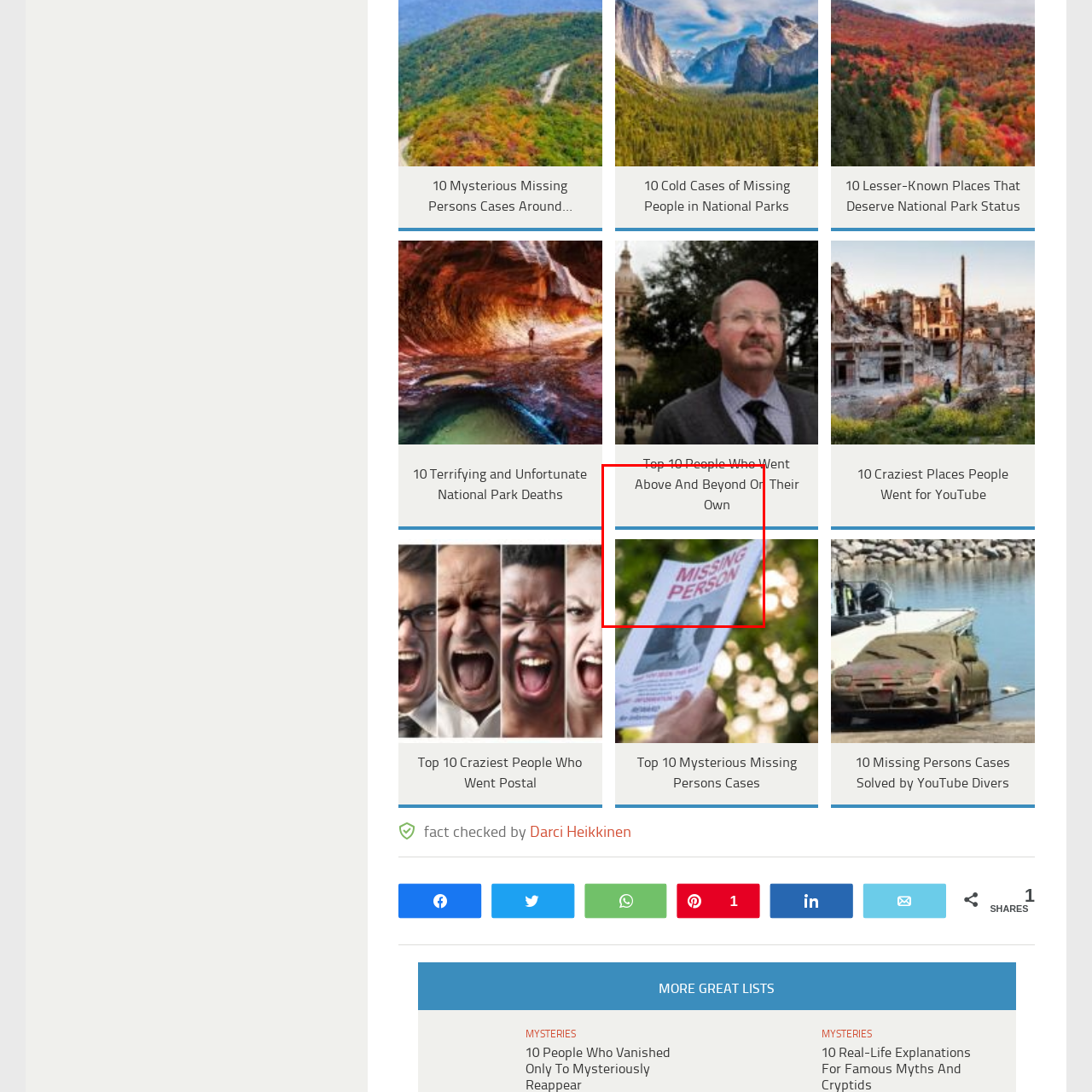Examine the image inside the red outline, What is the theme of the section where the poster is featured?
 Answer with a single word or phrase.

Missing persons